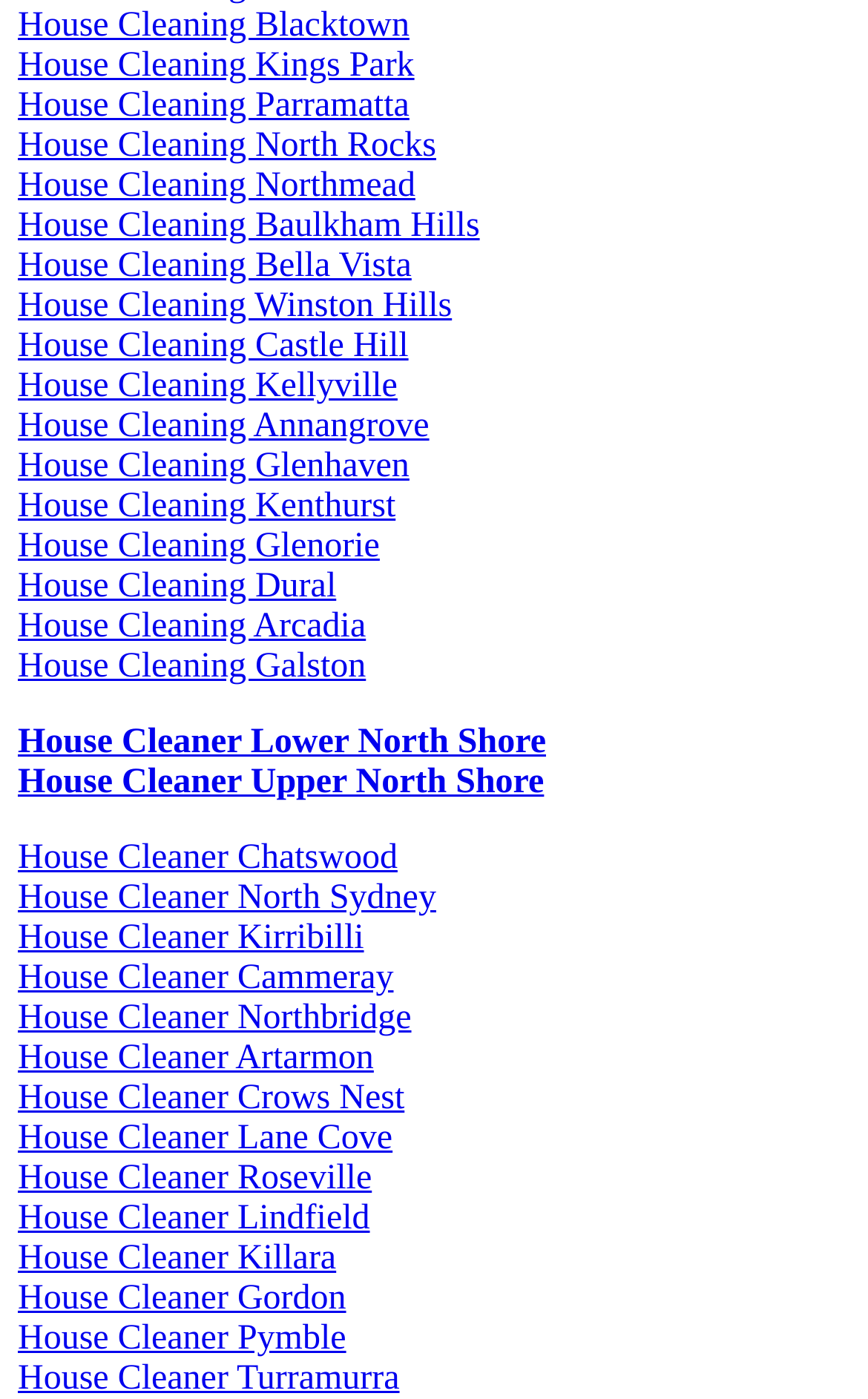Please specify the bounding box coordinates of the element that should be clicked to execute the given instruction: 'Click on House Cleaning Blacktown'. Ensure the coordinates are four float numbers between 0 and 1, expressed as [left, top, right, bottom].

[0.021, 0.005, 0.472, 0.032]